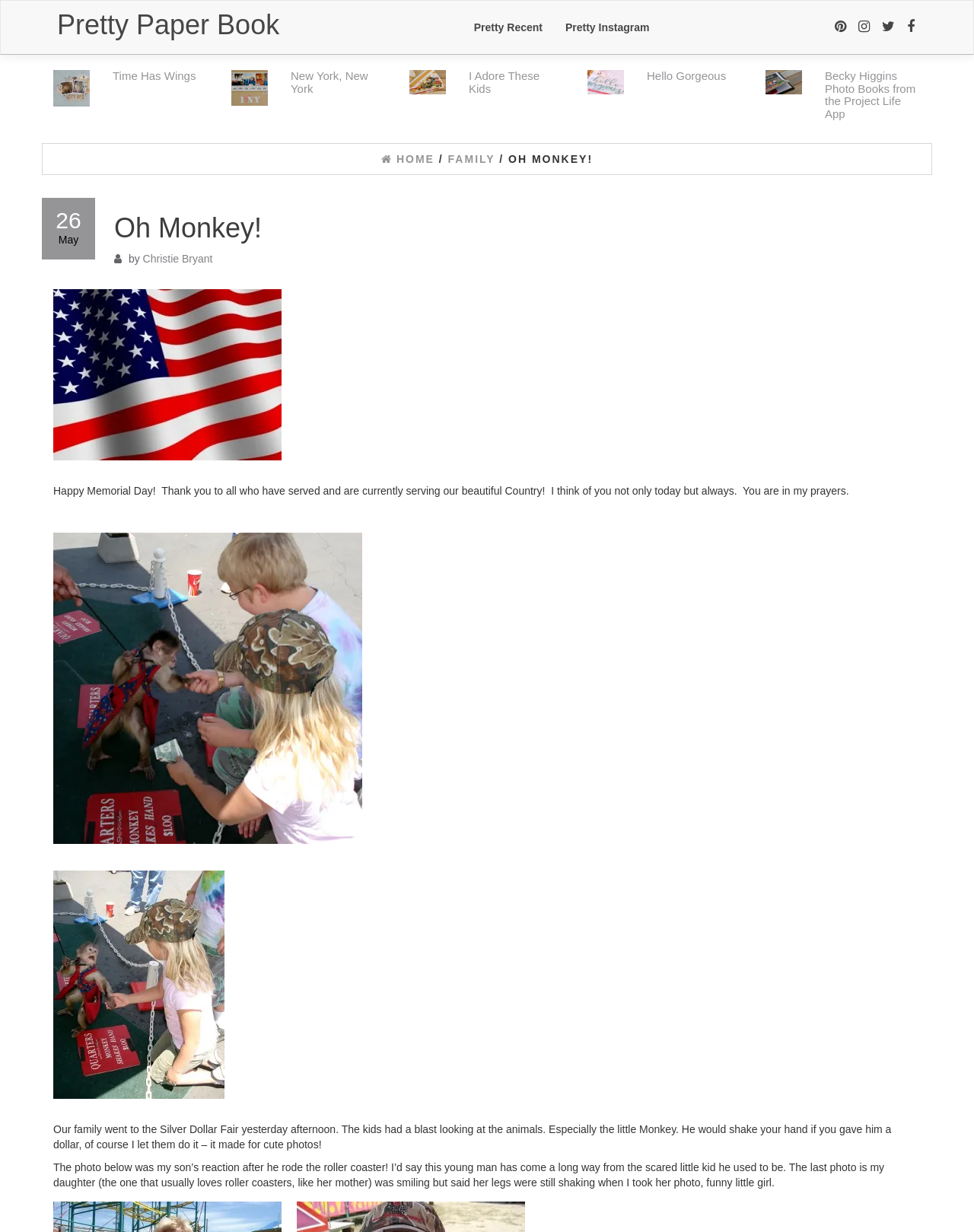Determine the bounding box coordinates for the clickable element required to fulfill the instruction: "View the 'Time Has Wings' image". Provide the coordinates as four float numbers between 0 and 1, i.e., [left, top, right, bottom].

[0.055, 0.057, 0.092, 0.086]